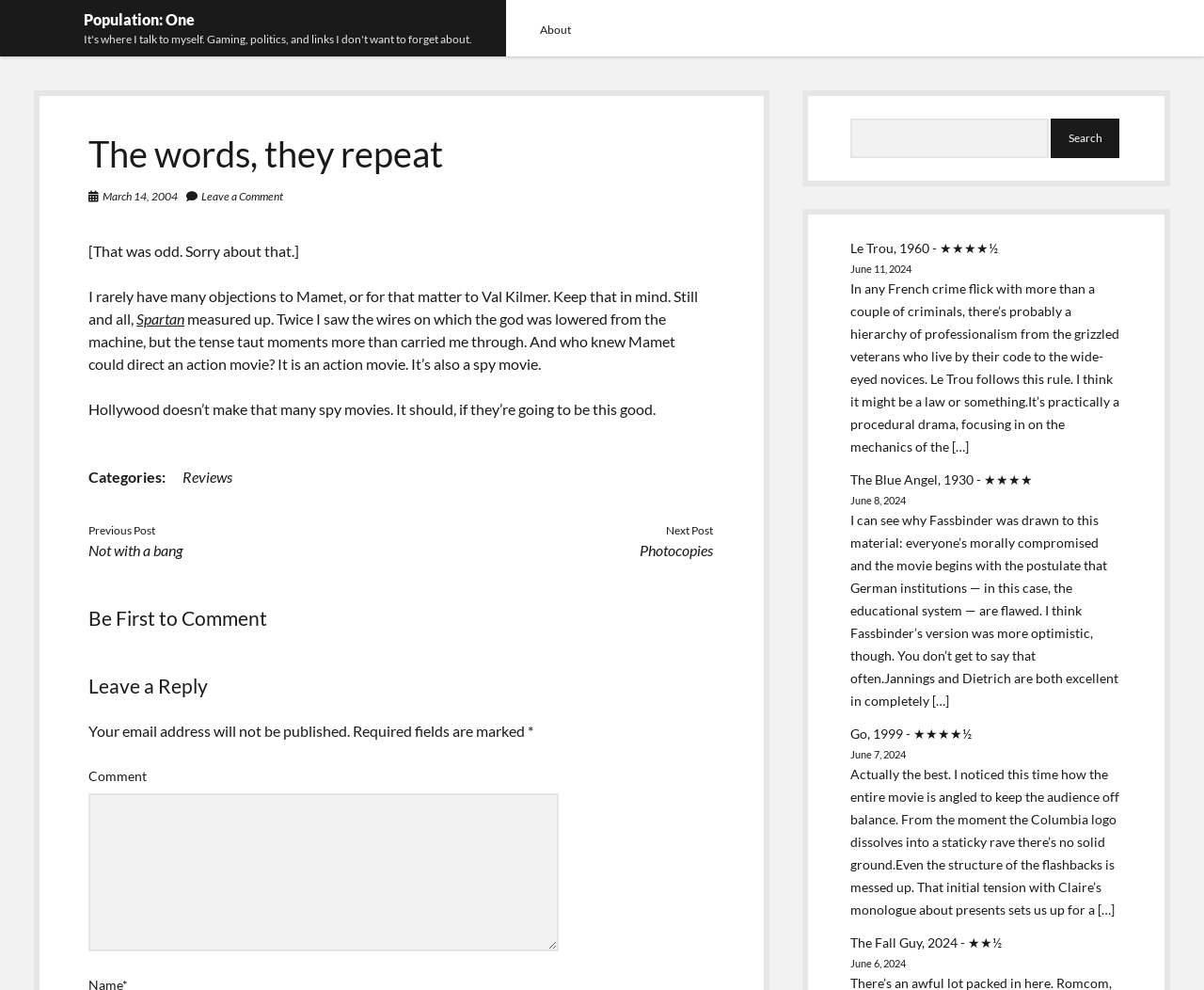What is the category of the post?
Could you please answer the question thoroughly and with as much detail as possible?

I found the category of the post by examining the elements within the first article. I noticed a 'StaticText' element with ID 589, which contains the text 'Categories:'. Immediately following this element is a 'link' element with ID 590, which contains the text 'Reviews'. Therefore, I concluded that 'Reviews' is the category of the post.